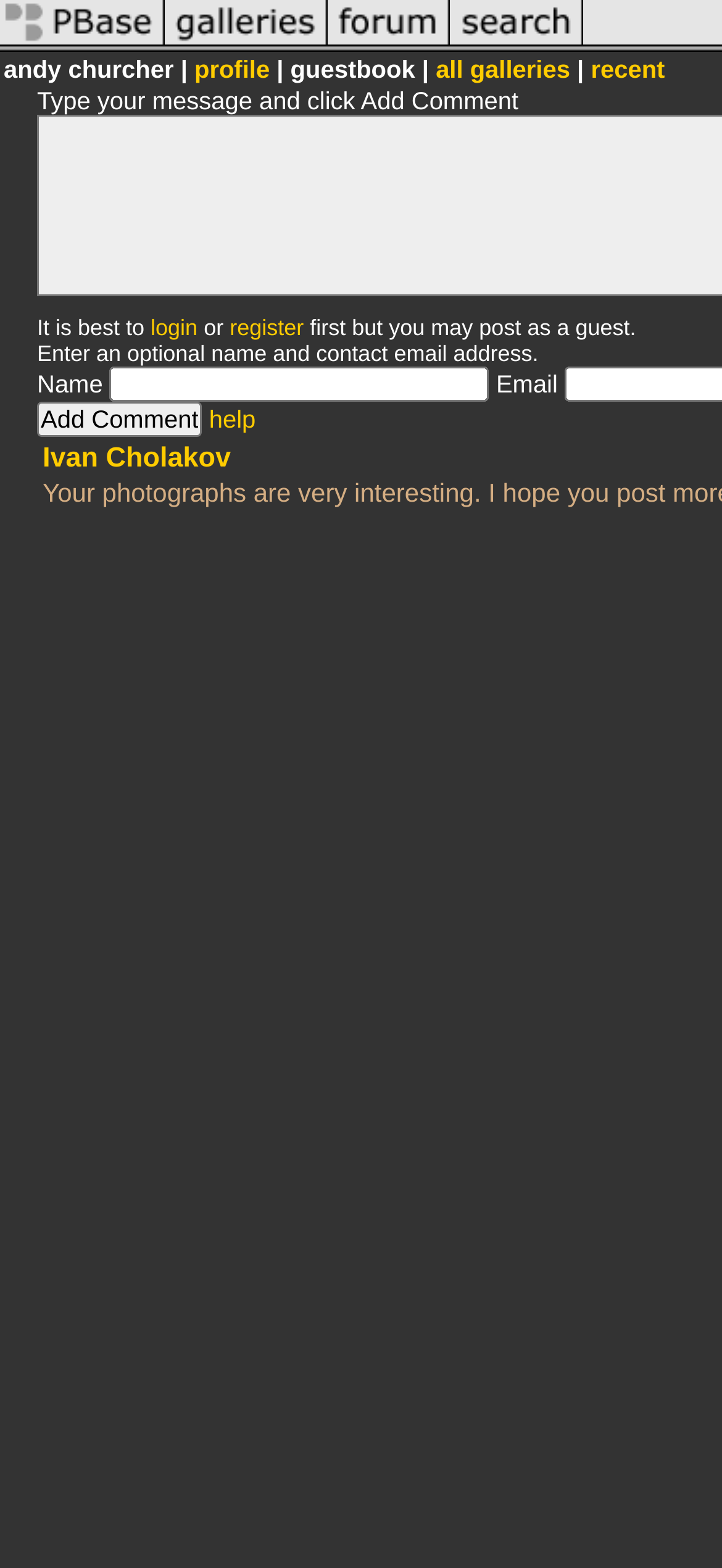Please answer the following question using a single word or phrase: What is the purpose of the 'profile' link?

To view user profile